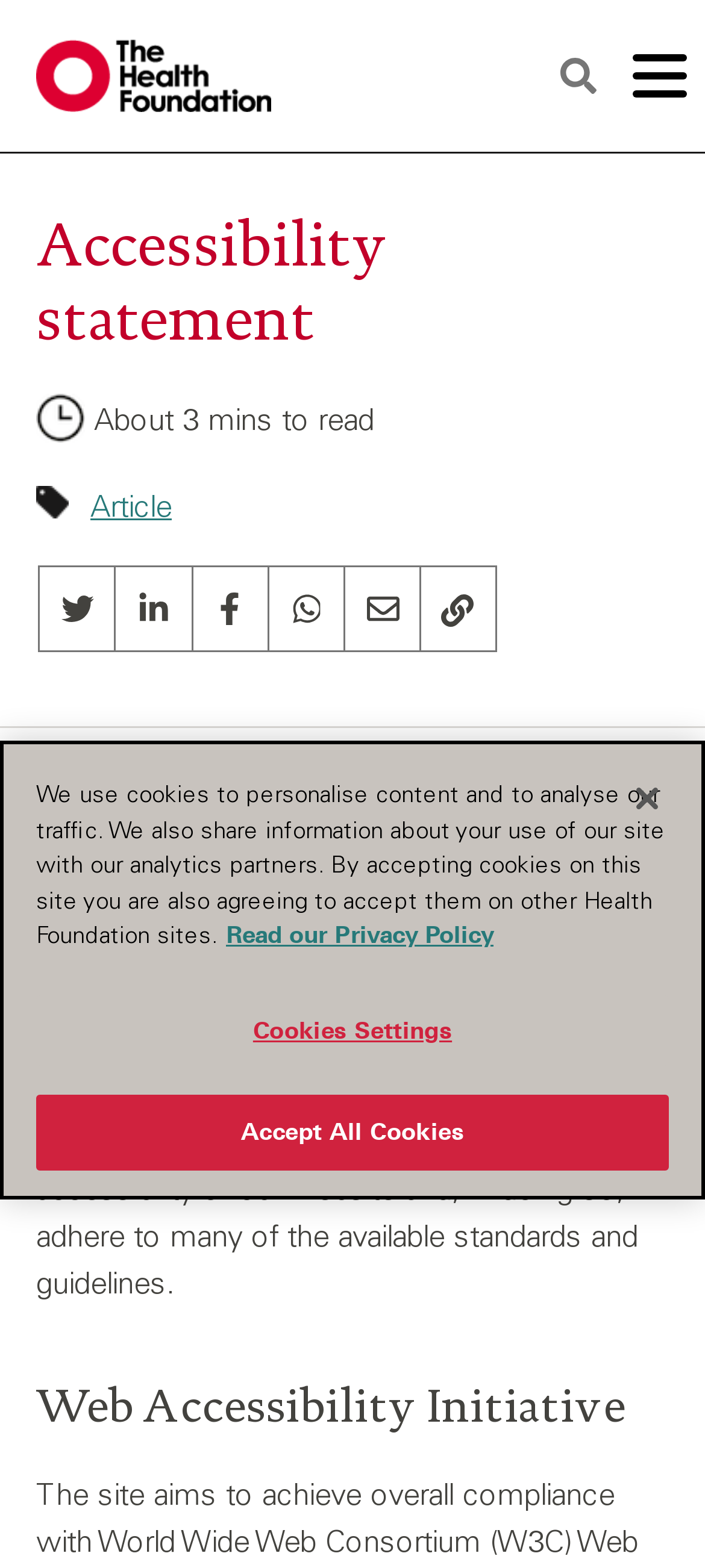Please identify the bounding box coordinates of the area I need to click to accomplish the following instruction: "Share on Twitter".

[0.056, 0.361, 0.162, 0.414]